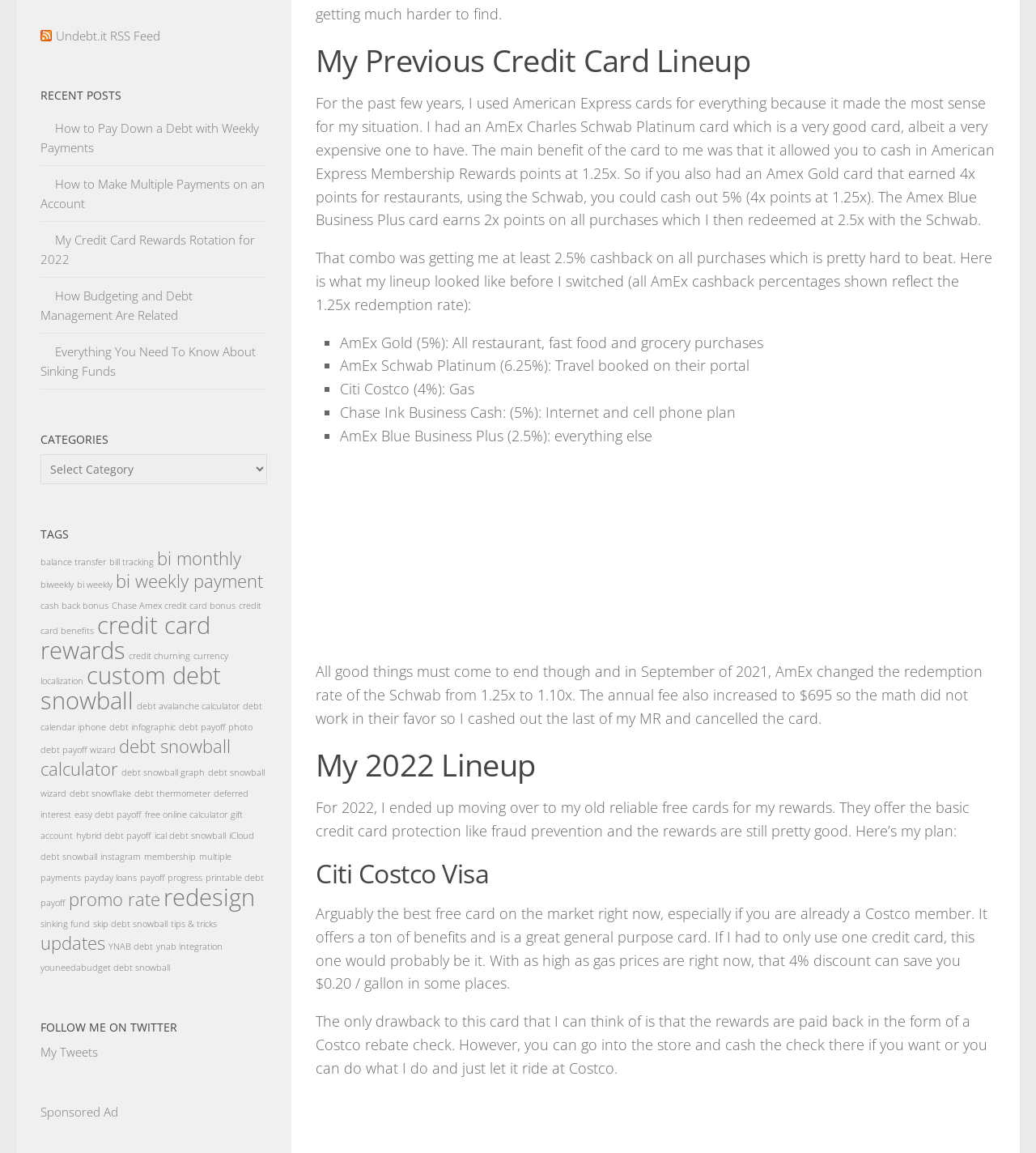Determine the bounding box coordinates of the element's region needed to click to follow the instruction: "Read the 'My Previous Credit Card Lineup' article". Provide these coordinates as four float numbers between 0 and 1, formatted as [left, top, right, bottom].

[0.305, 0.035, 0.961, 0.07]